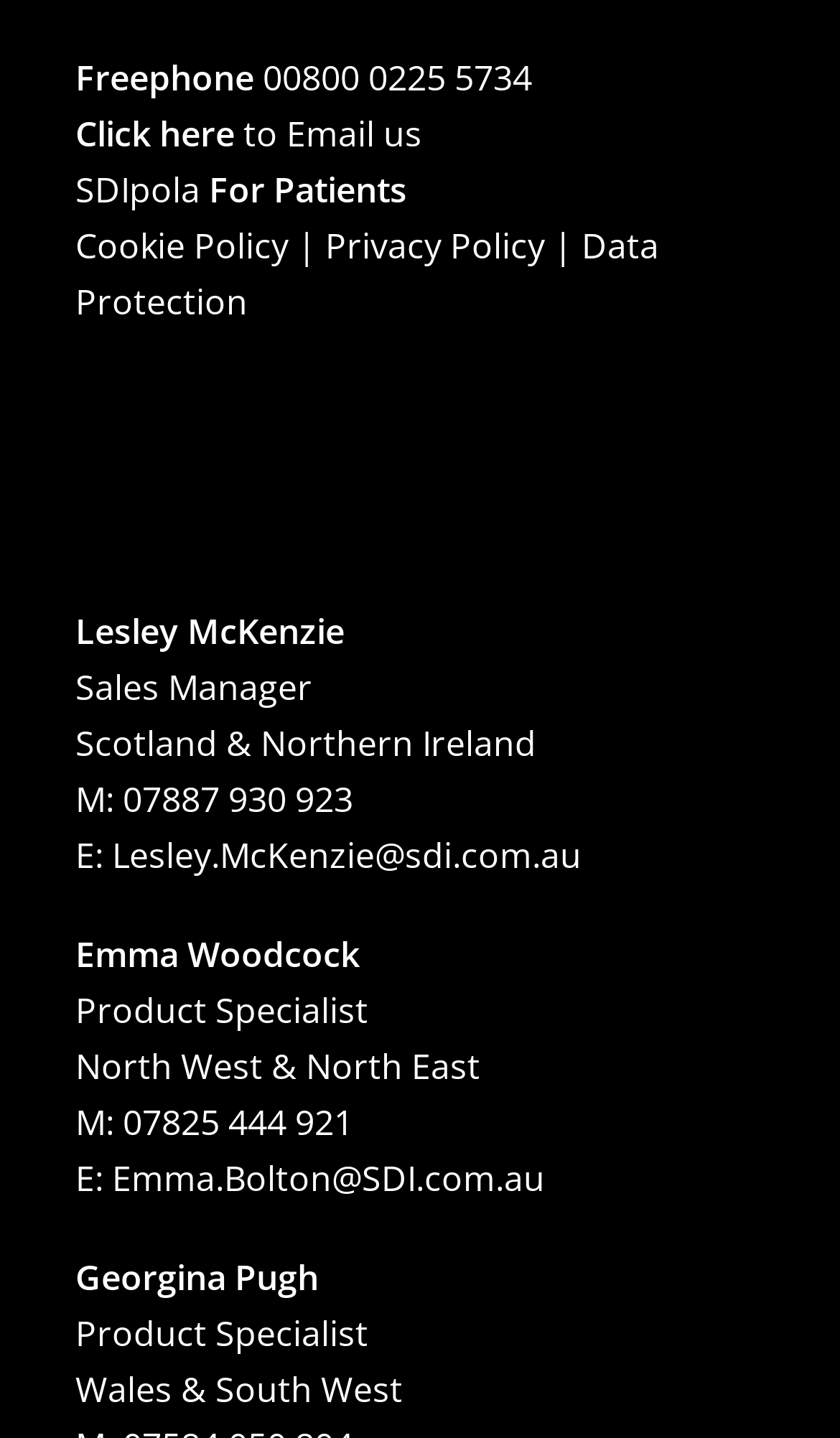Determine the coordinates of the bounding box that should be clicked to complete the instruction: "Visit SDIpola For Patients". The coordinates should be represented by four float numbers between 0 and 1: [left, top, right, bottom].

[0.09, 0.116, 0.485, 0.149]